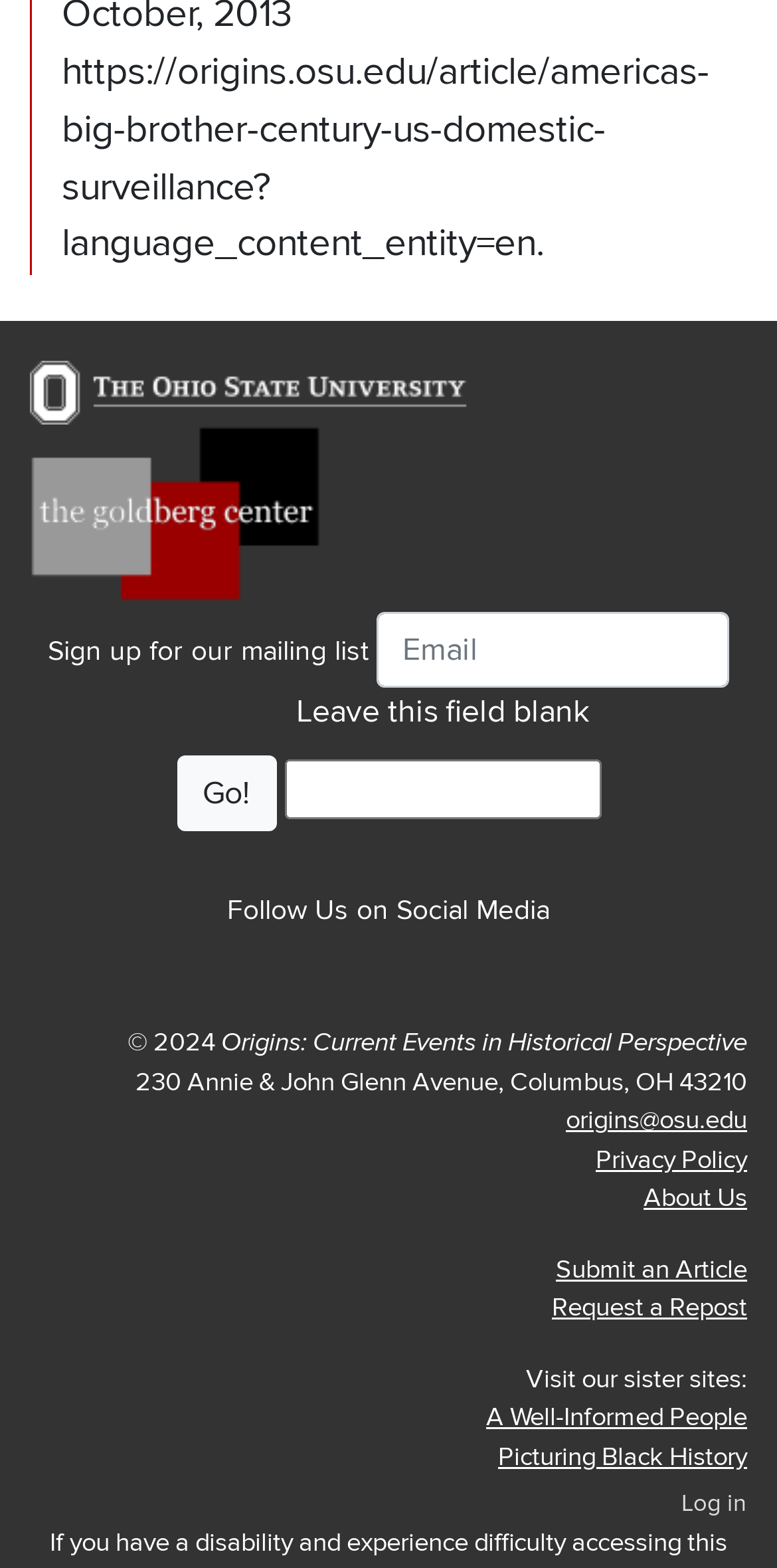Identify the bounding box coordinates of the element that should be clicked to fulfill this task: "Log in". The coordinates should be provided as four float numbers between 0 and 1, i.e., [left, top, right, bottom].

[0.877, 0.95, 0.962, 0.969]